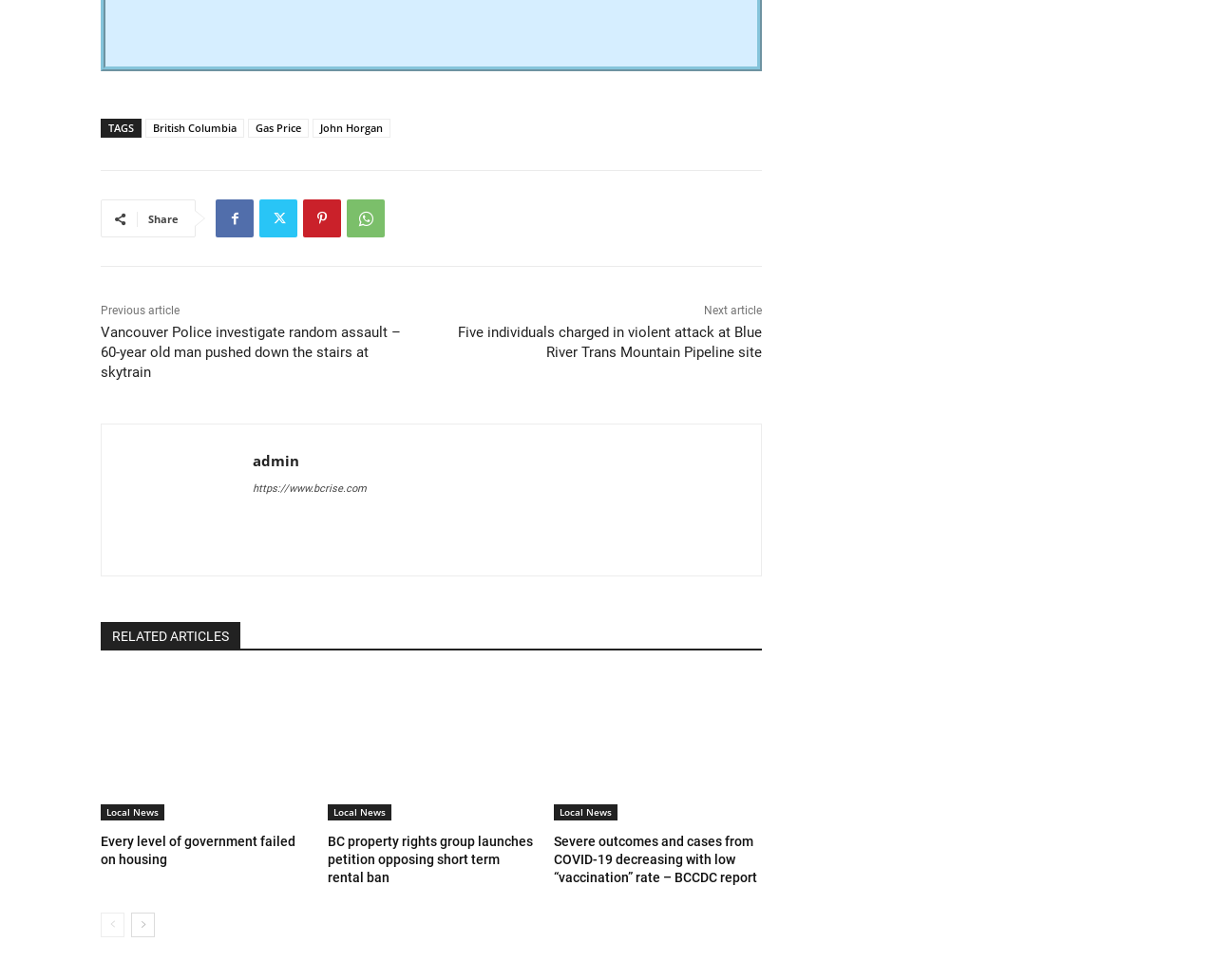What is the title of the second related article?
From the image, respond with a single word or phrase.

BC property rights group launches petition opposing short term rental ban